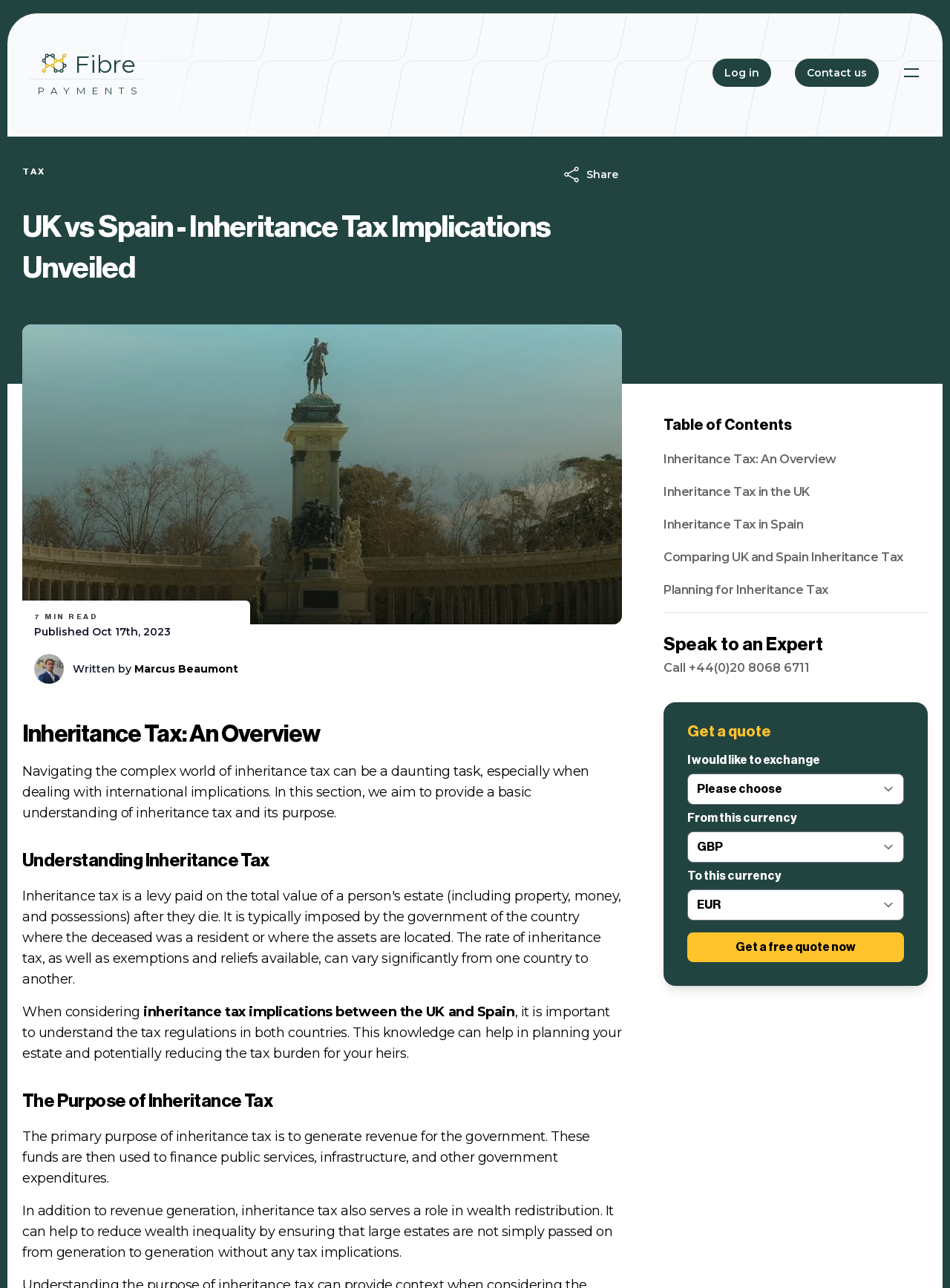Give a concise answer of one word or phrase to the question: 
What is the purpose of inheritance tax?

Revenue generation and wealth redistribution